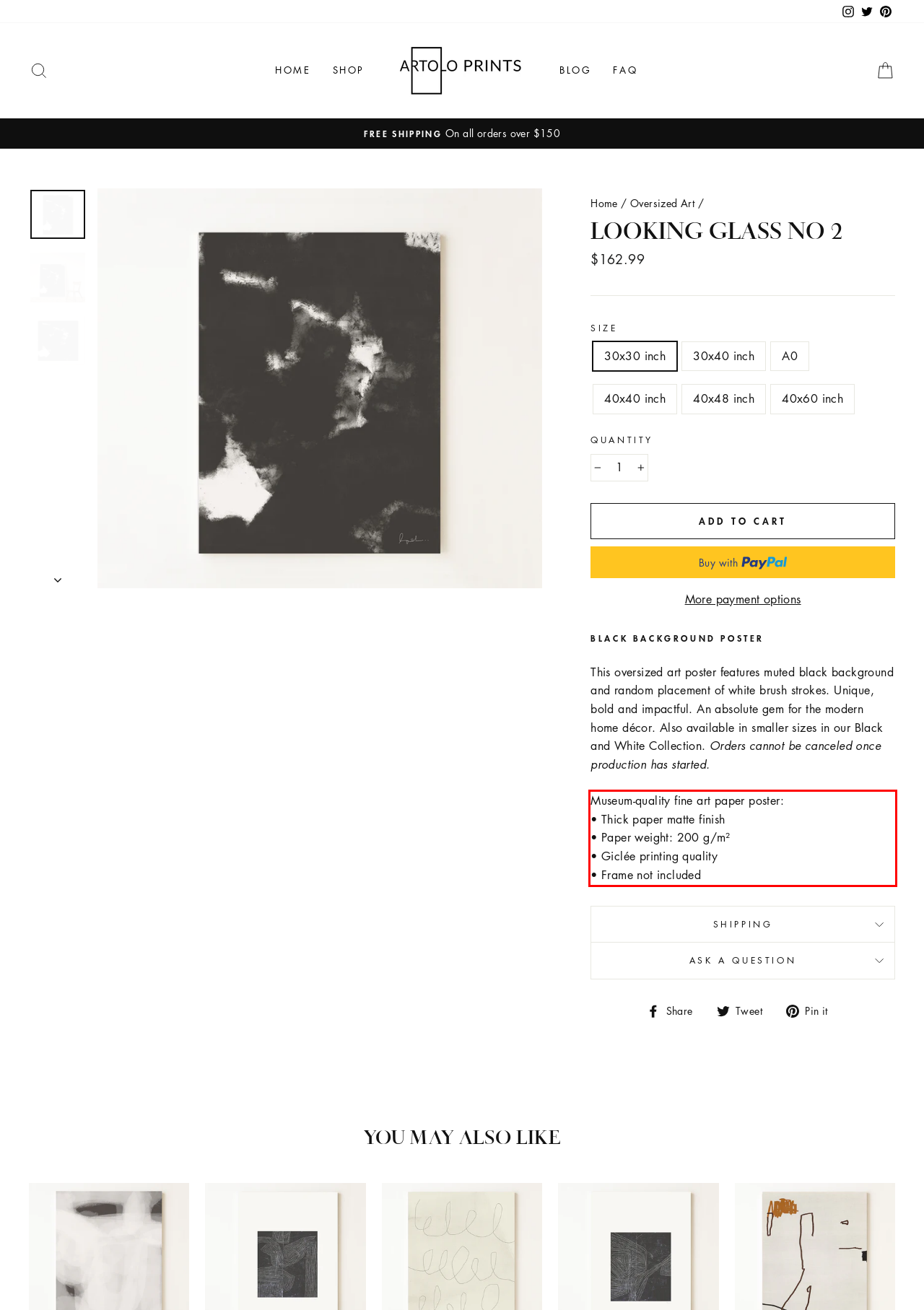Please identify and extract the text from the UI element that is surrounded by a red bounding box in the provided webpage screenshot.

Museum-quality fine art paper poster: • Thick paper matte finish • Paper weight: 200 g/m² • Giclée printing quality • Frame not included